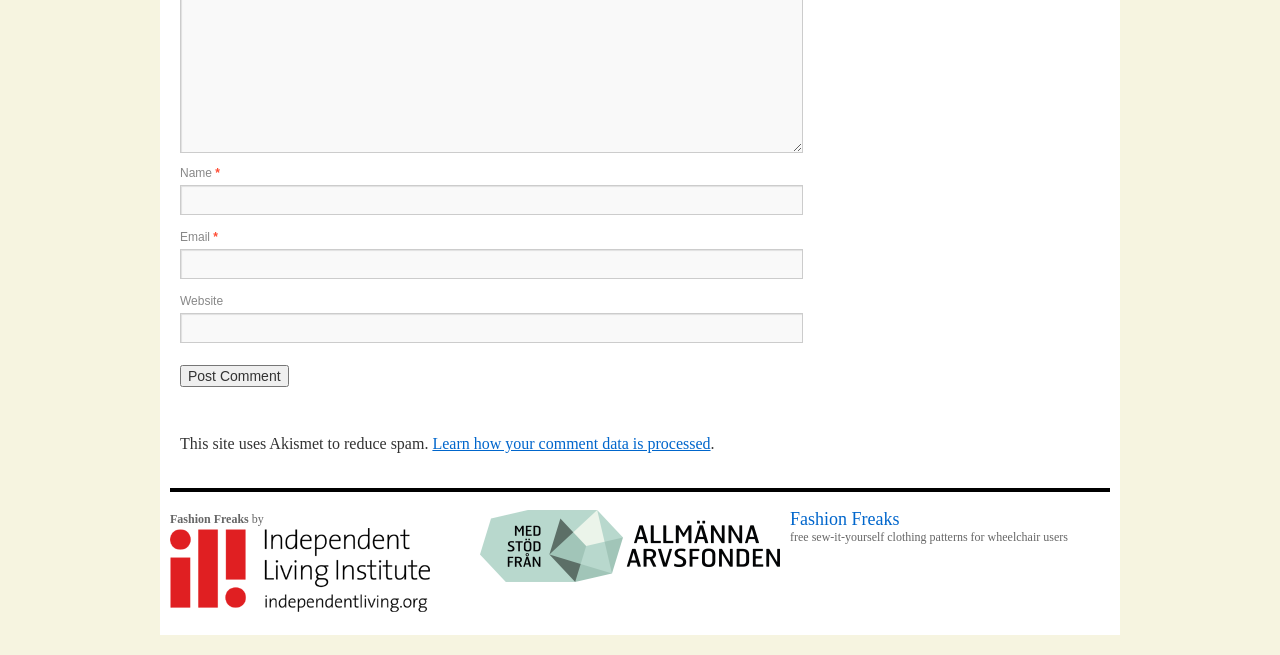Indicate the bounding box coordinates of the element that needs to be clicked to satisfy the following instruction: "Enter your name". The coordinates should be four float numbers between 0 and 1, i.e., [left, top, right, bottom].

[0.141, 0.283, 0.628, 0.329]